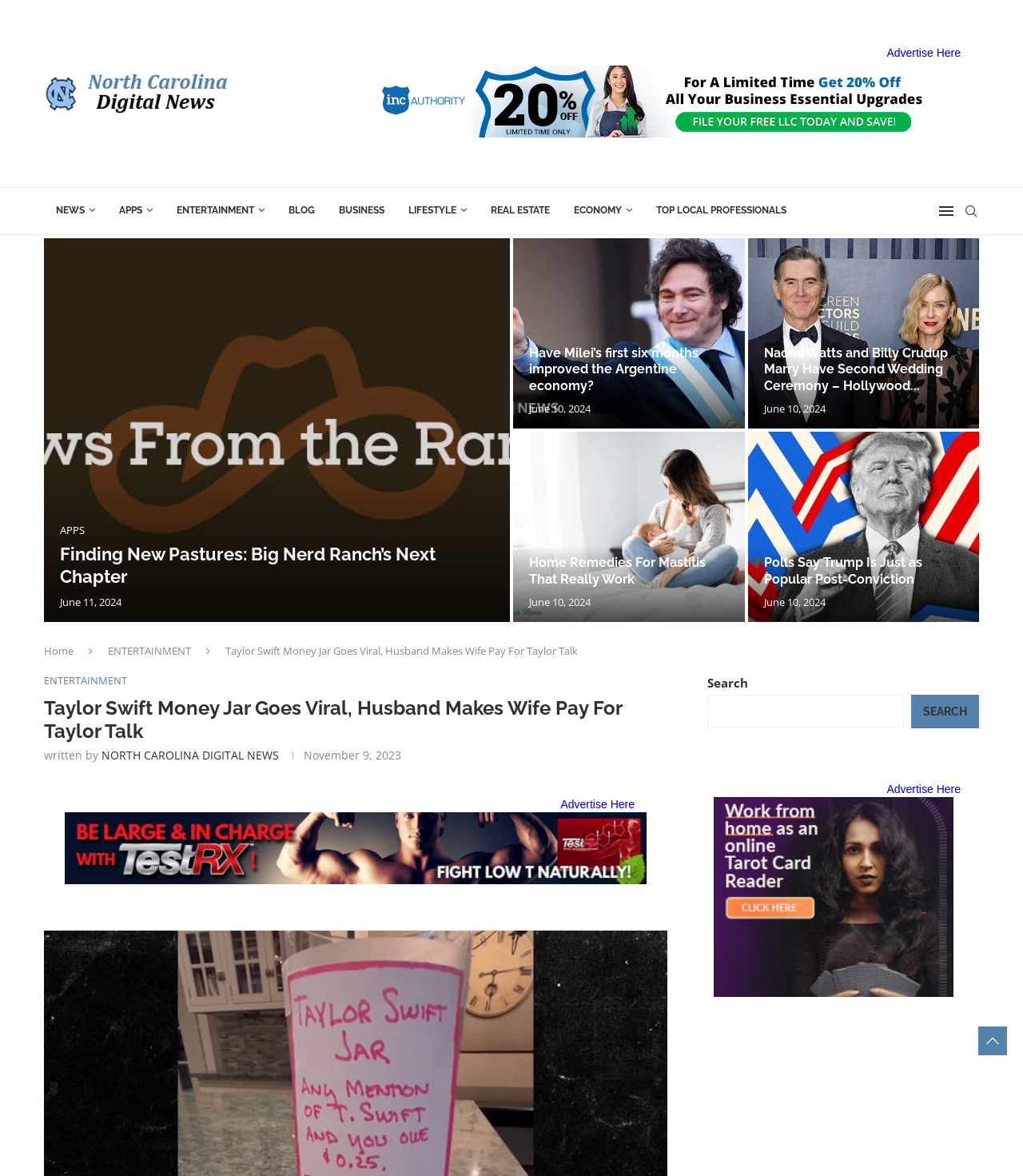Please specify the bounding box coordinates of the clickable region necessary for completing the following instruction: "Read the article 'Taylor Swift Money Jar Goes Viral, Husband Makes Wife Pay For Taylor Talk'". The coordinates must consist of four float numbers between 0 and 1, i.e., [left, top, right, bottom].

[0.22, 0.547, 0.565, 0.559]